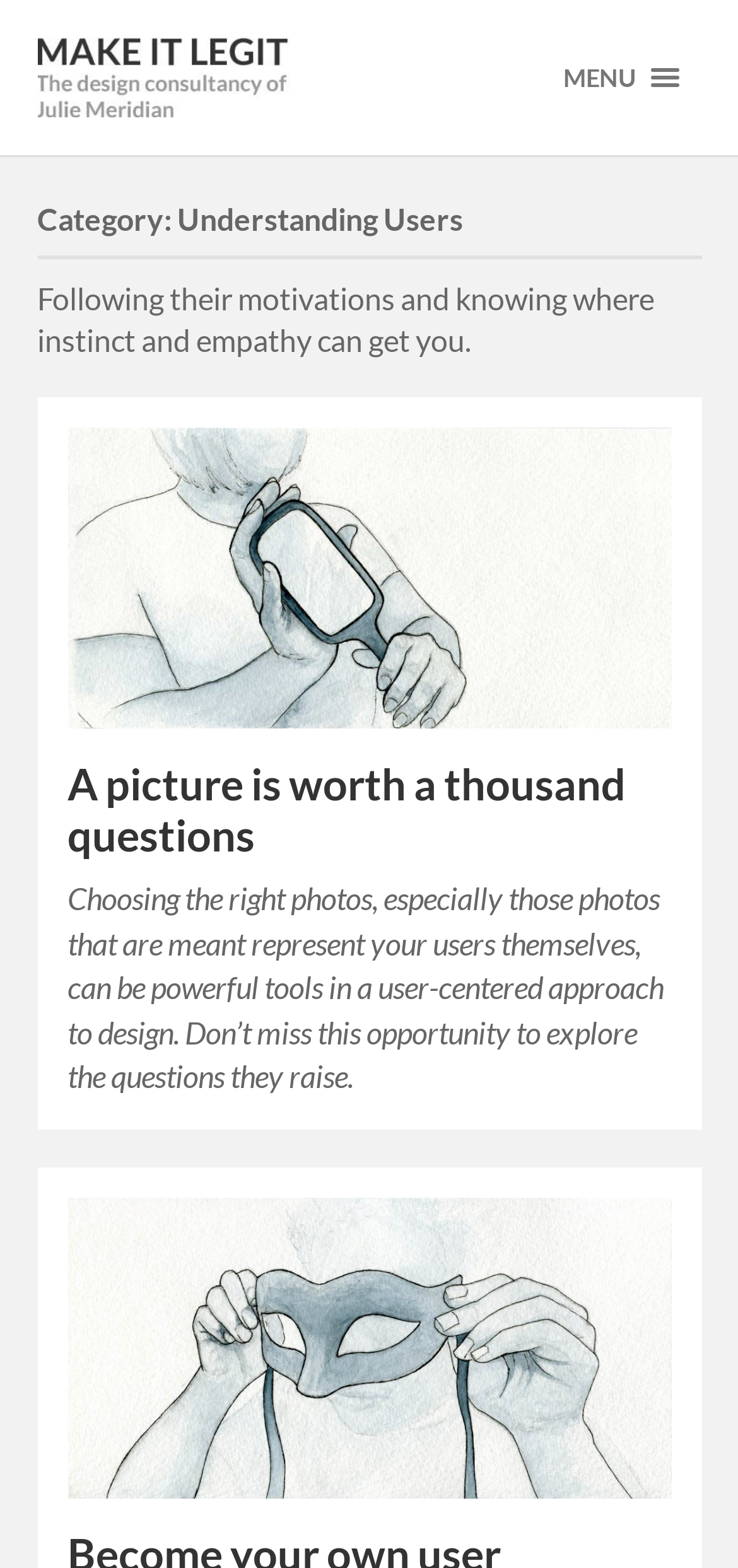Explain the webpage in detail.

The webpage is titled "Understanding Users - Make It Legit®" and has a prominent link at the top left corner with an accompanying image. To the right of this link is a "MENU" button. Below the title, there is a heading that reads "Category: Understanding Users". 

Underneath the category heading, there is a paragraph of text that summarizes the importance of understanding user motivations and the role of instinct and empathy. 

To the right of this paragraph, there is a large figure that takes up most of the width of the page. This figure contains a link and an image with the caption "A picture is worth a thousand questions". Below this figure, there is a heading with the same caption, followed by a link and a block of text that discusses the importance of choosing the right photos to represent users in a user-centered design approach.

Further down the page, there is another figure that takes up a similar amount of space as the previous one. This figure also contains a link and an image with the caption "Become your own user".